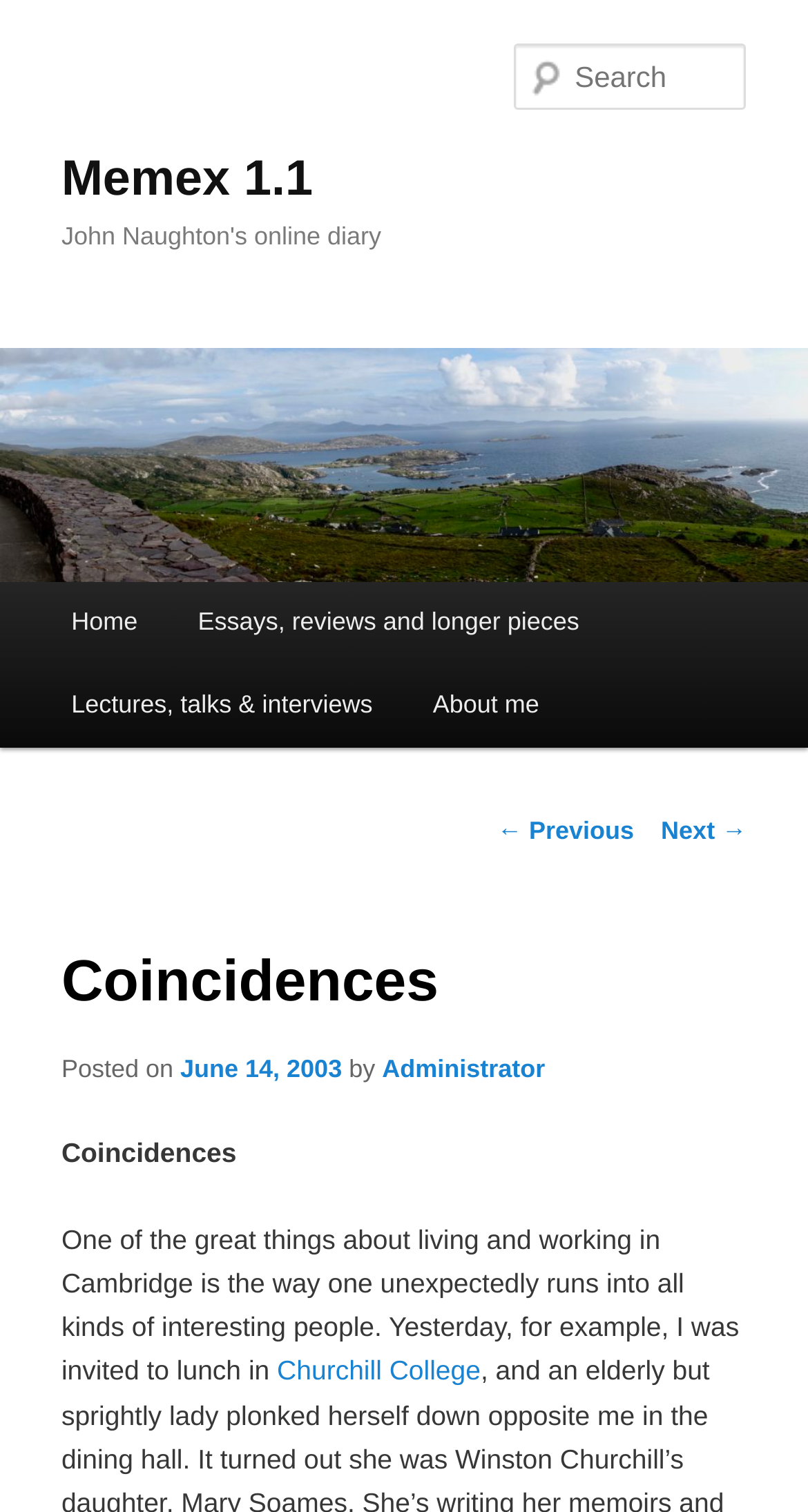Find the bounding box coordinates of the element you need to click on to perform this action: 'go to home page'. The coordinates should be represented by four float values between 0 and 1, in the format [left, top, right, bottom].

[0.051, 0.384, 0.208, 0.439]